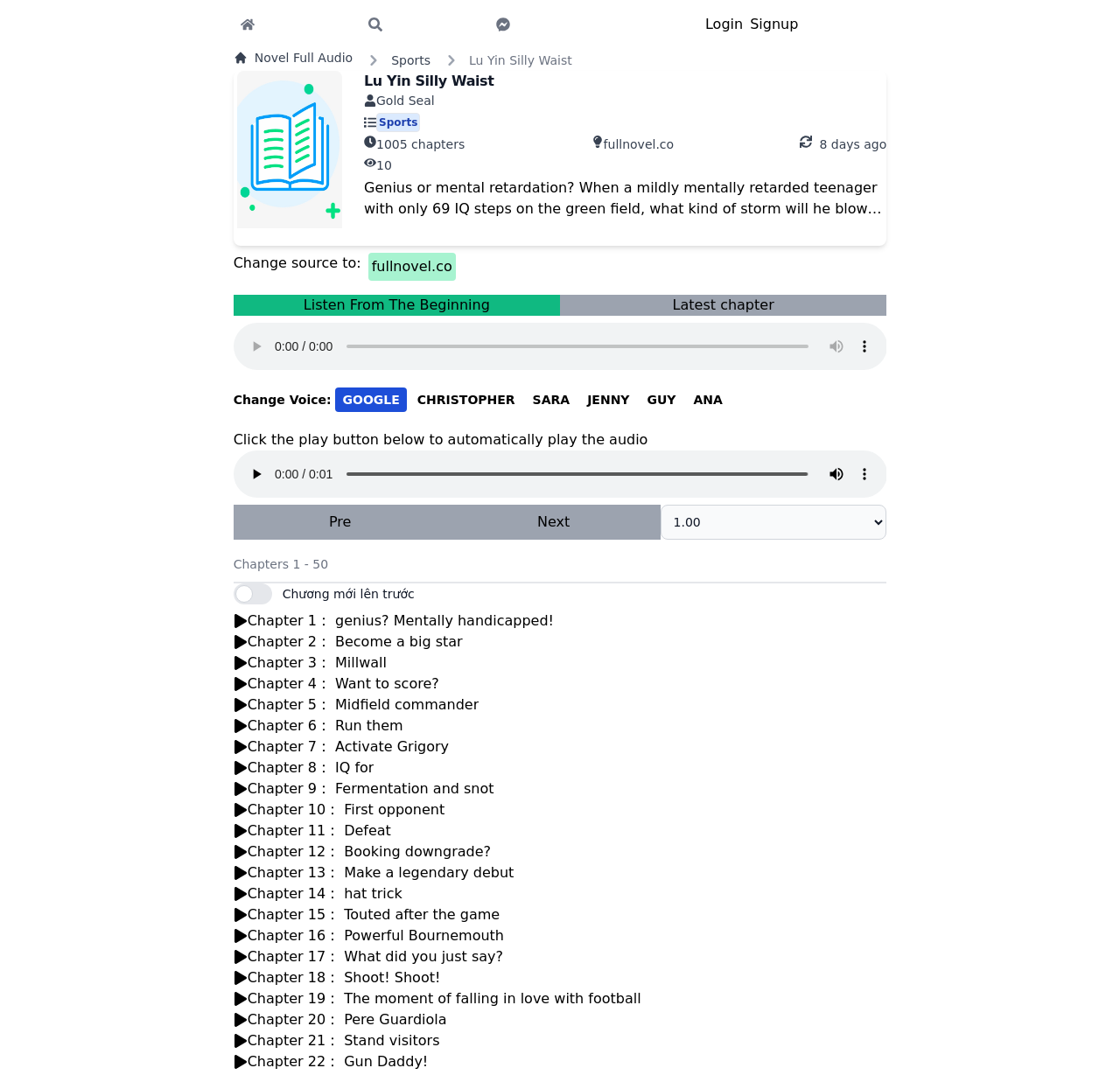Given the element description, predict the bounding box coordinates in the format (top-left x, top-left y, bottom-right x, bottom-right y), using floating point numbers between 0 and 1: Lu Yin Silly Waist

[0.325, 0.066, 0.792, 0.085]